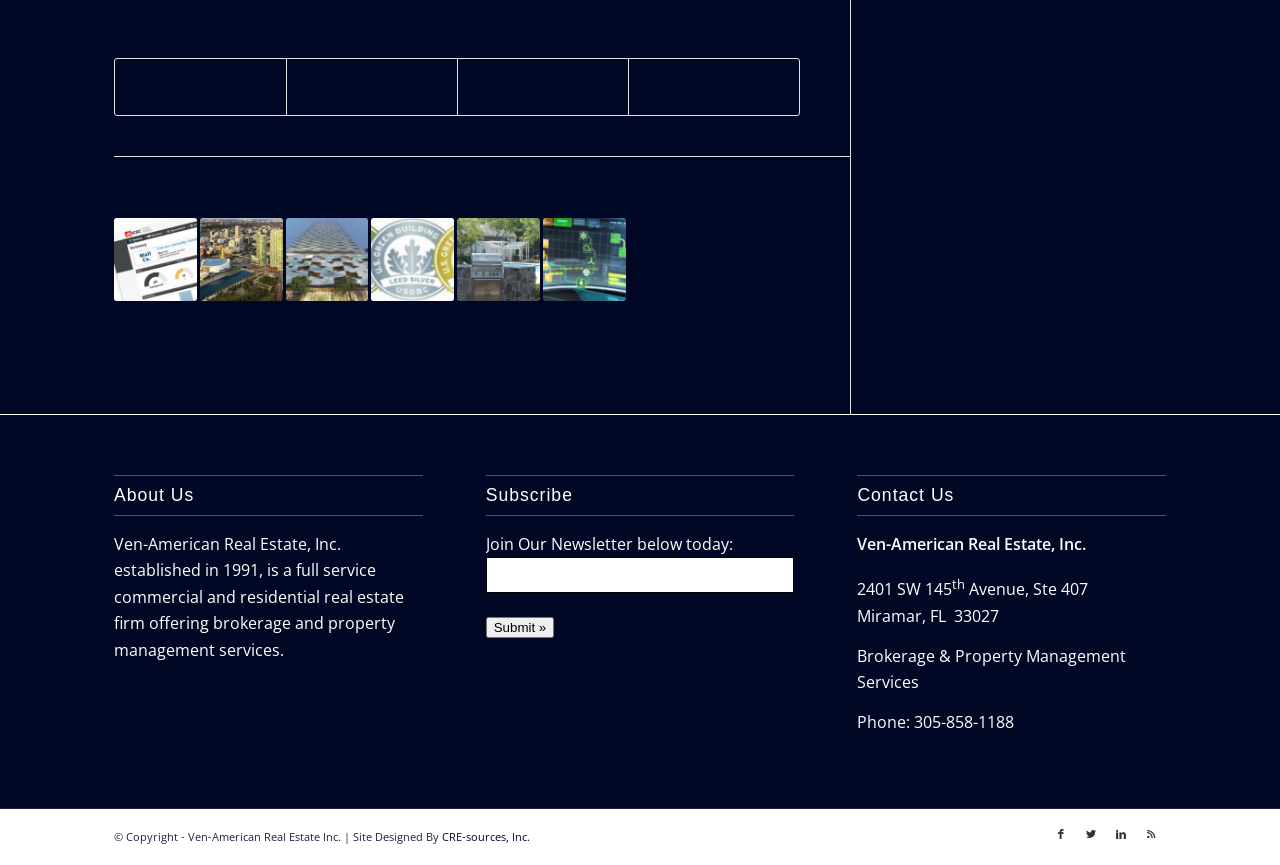Pinpoint the bounding box coordinates of the clickable element to carry out the following instruction: "Share on Facebook."

[0.09, 0.068, 0.224, 0.133]